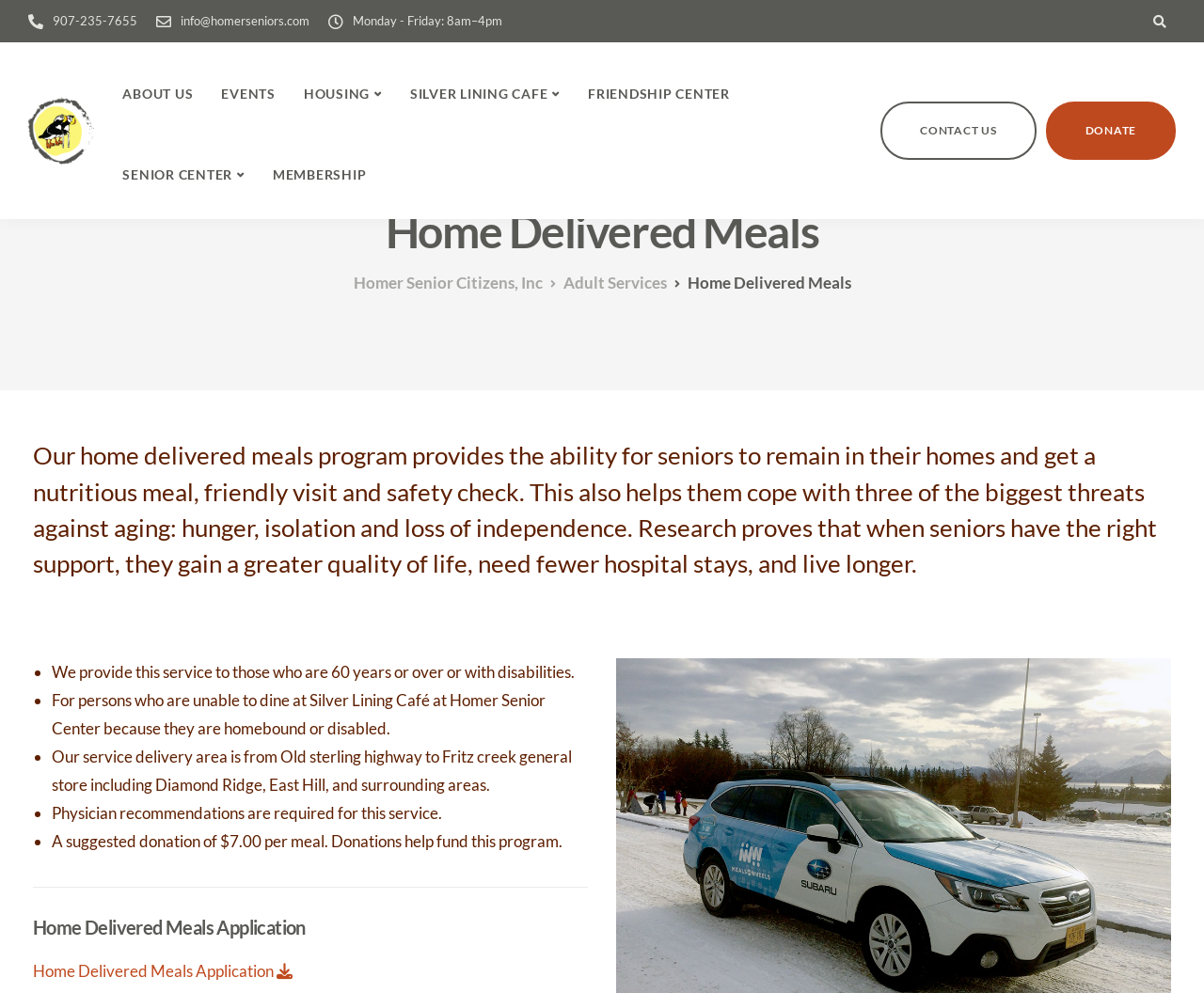What is the age requirement for the home delivered meals program?
Please describe in detail the information shown in the image to answer the question.

I found this information by reading the text under the 'Home Delivered Meals' heading, which describes the program and its requirements. Specifically, it says 'We provide this service to those who are 60 years or over or with disabilities'.